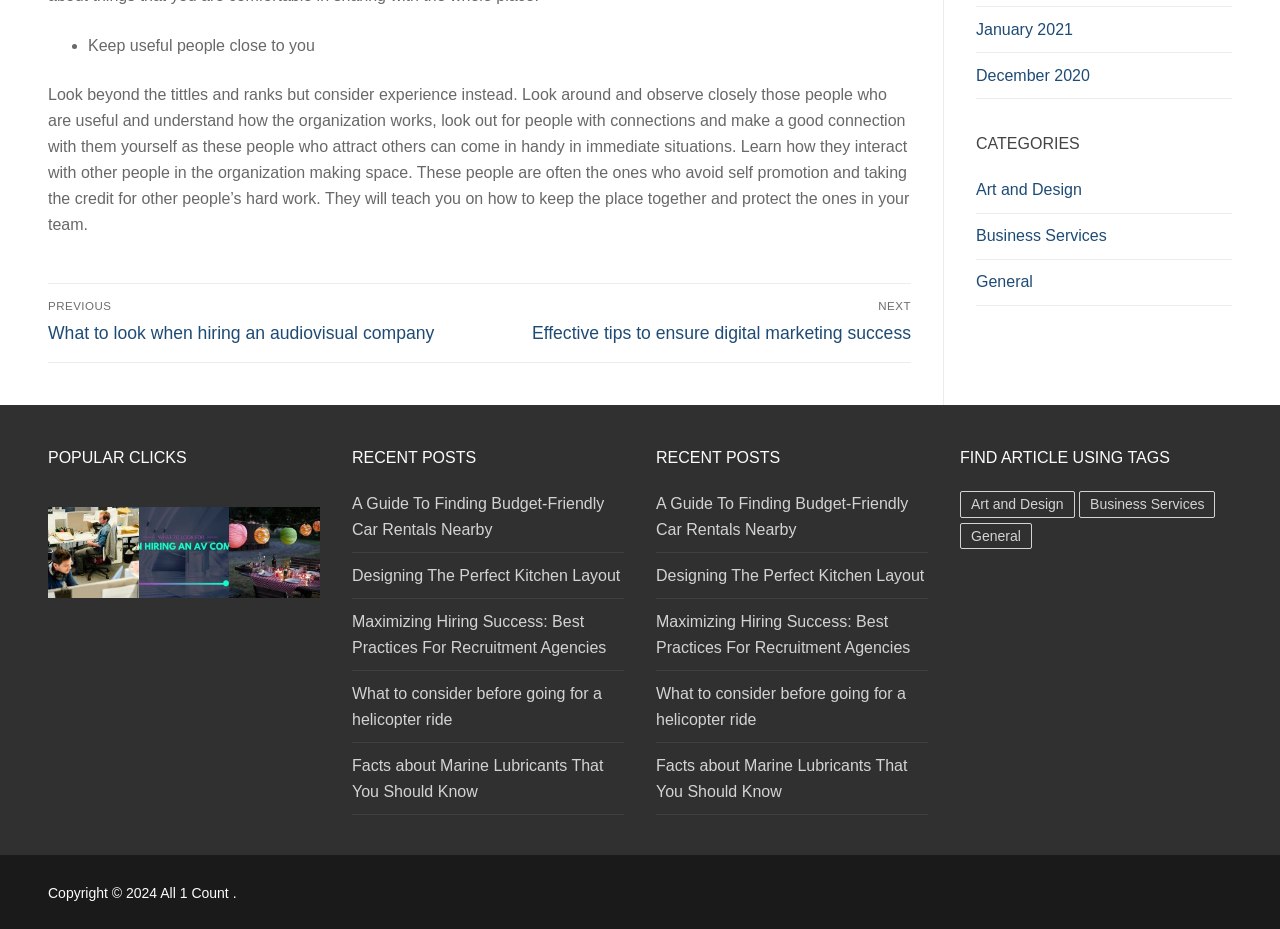Identify the bounding box of the HTML element described here: "Designing The Perfect Kitchen Layout". Provide the coordinates as four float numbers between 0 and 1: [left, top, right, bottom].

[0.275, 0.606, 0.488, 0.645]